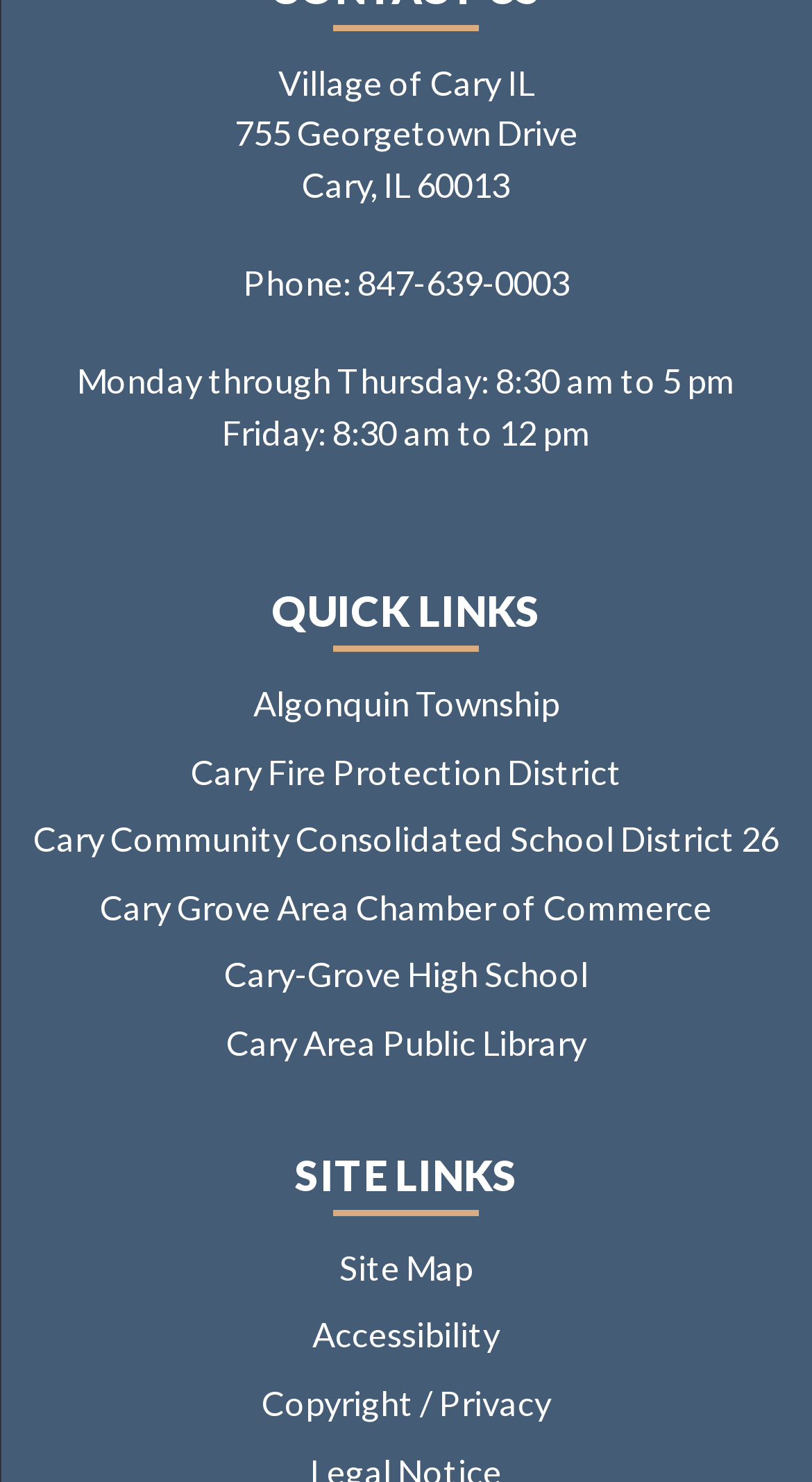Give a one-word or short-phrase answer to the following question: 
What is the name of the school district linked on the webpage?

Cary Community Consolidated School District 26